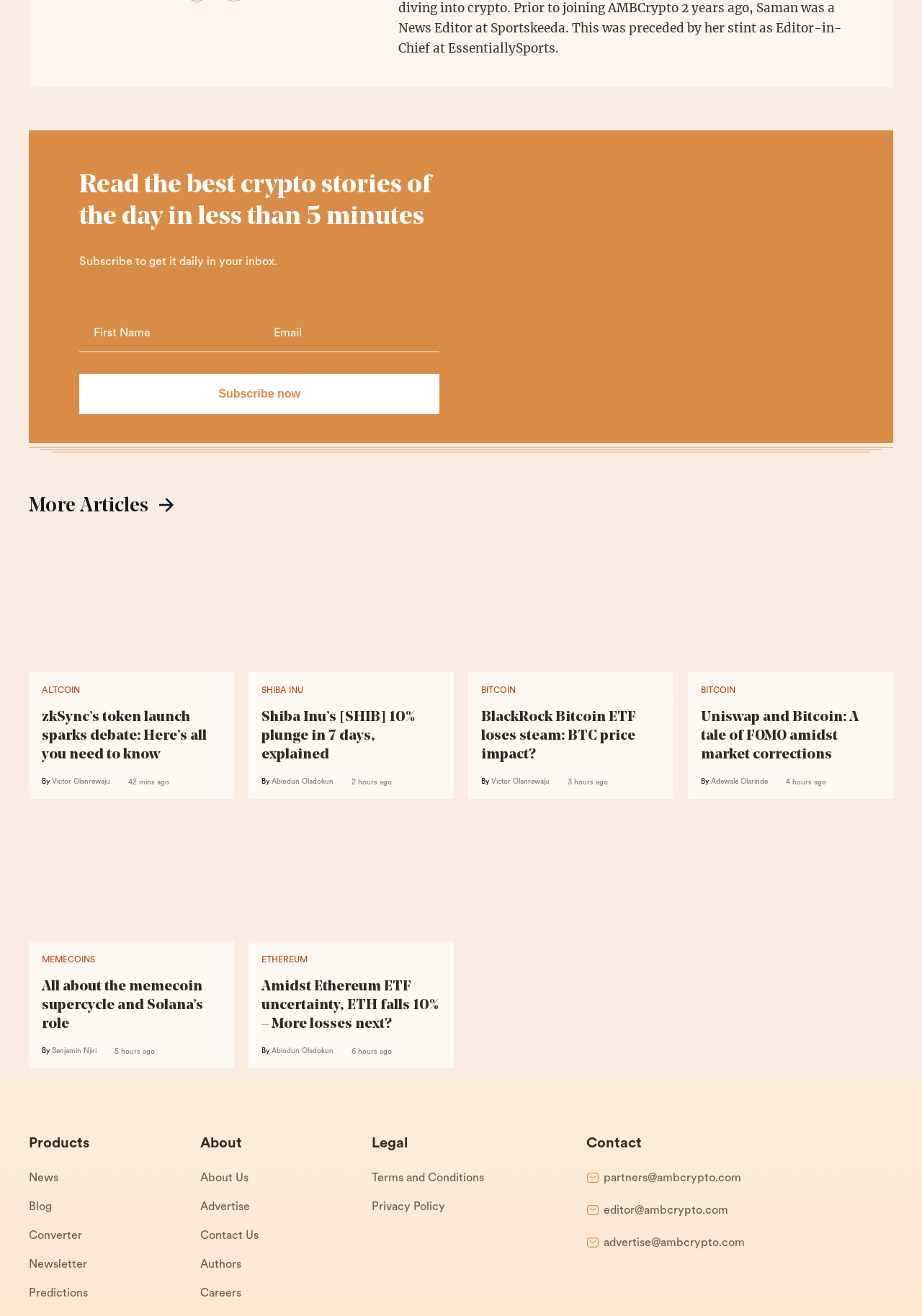For the given element description Ethereum, determine the bounding box coordinates of the UI element. The coordinates should follow the format (top-left x, top-left y, bottom-right x, bottom-right y) and be within the range of 0 to 1.

[0.284, 0.622, 0.334, 0.629]